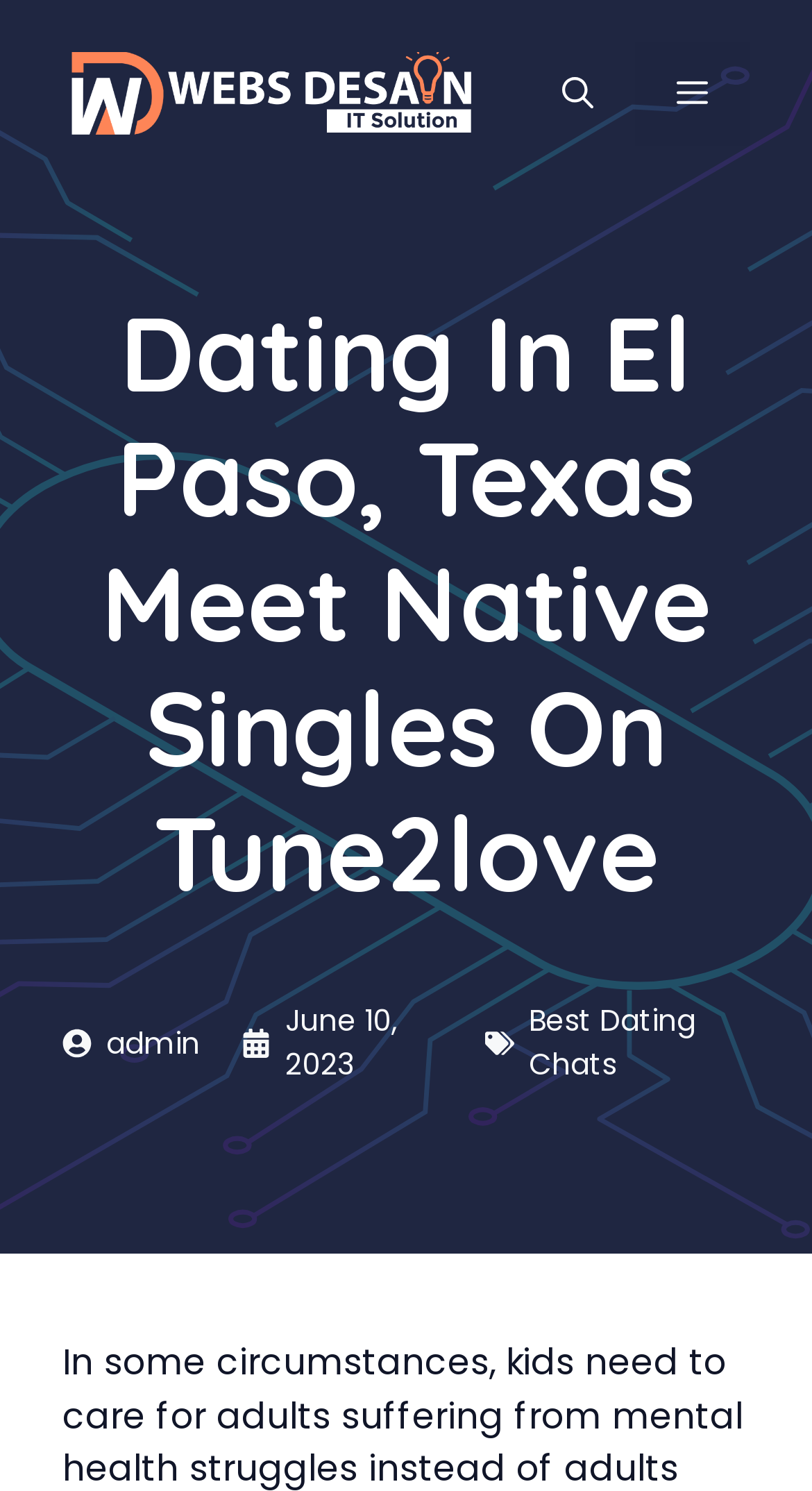What is the topic of the website?
Based on the image, answer the question with as much detail as possible.

The heading 'Dating In El Paso, Texas Meet Native Singles On Tune2love' suggests that the topic of the website is related to dating in El Paso, Texas, and specifically meeting native singles.